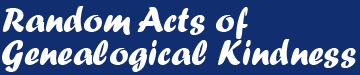What color is the background of the logo? Analyze the screenshot and reply with just one word or a short phrase.

Deep blue